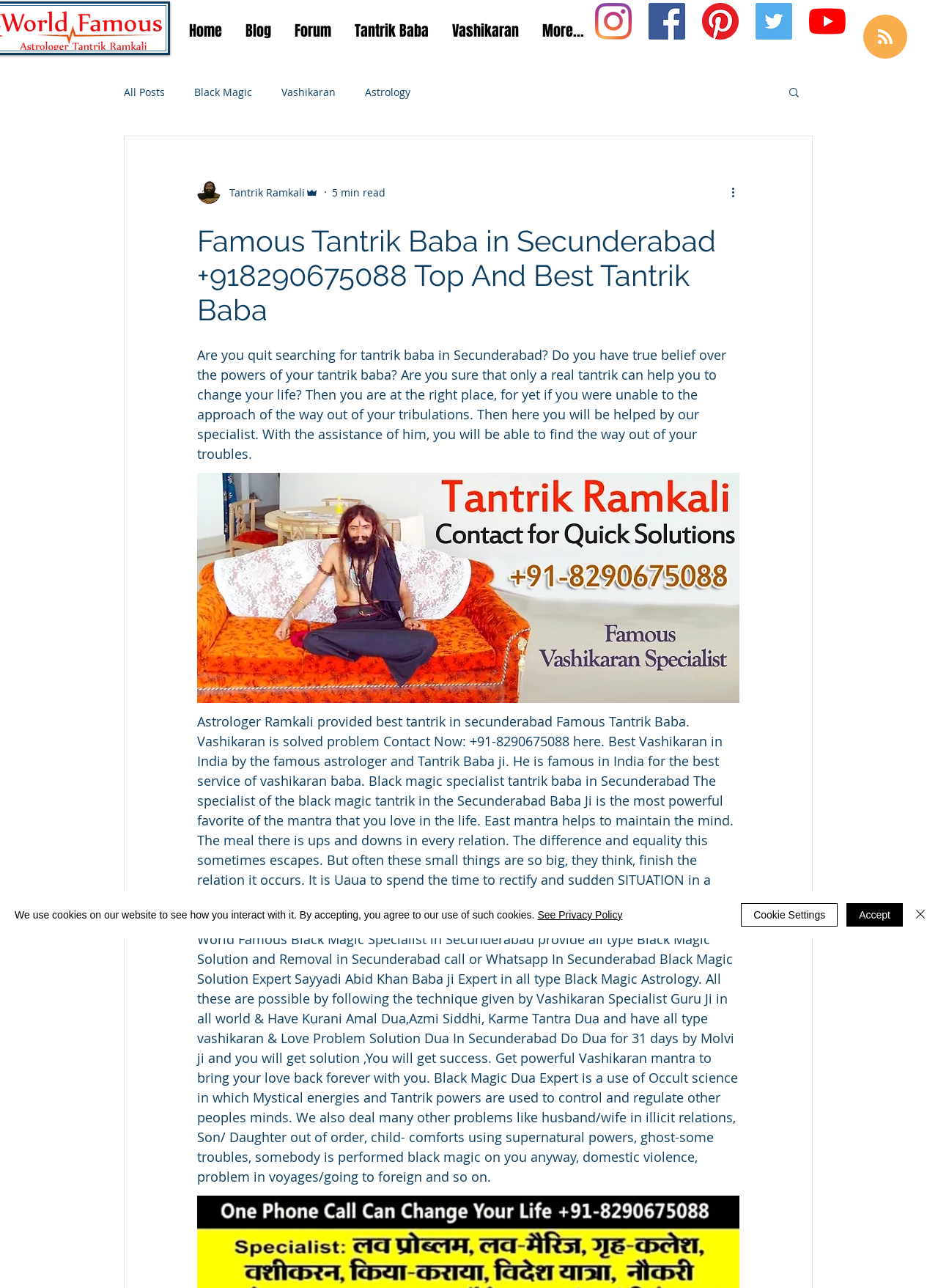Determine the bounding box coordinates of the section to be clicked to follow the instruction: "Click the Home link". The coordinates should be given as four float numbers between 0 and 1, formatted as [left, top, right, bottom].

[0.189, 0.0, 0.249, 0.048]